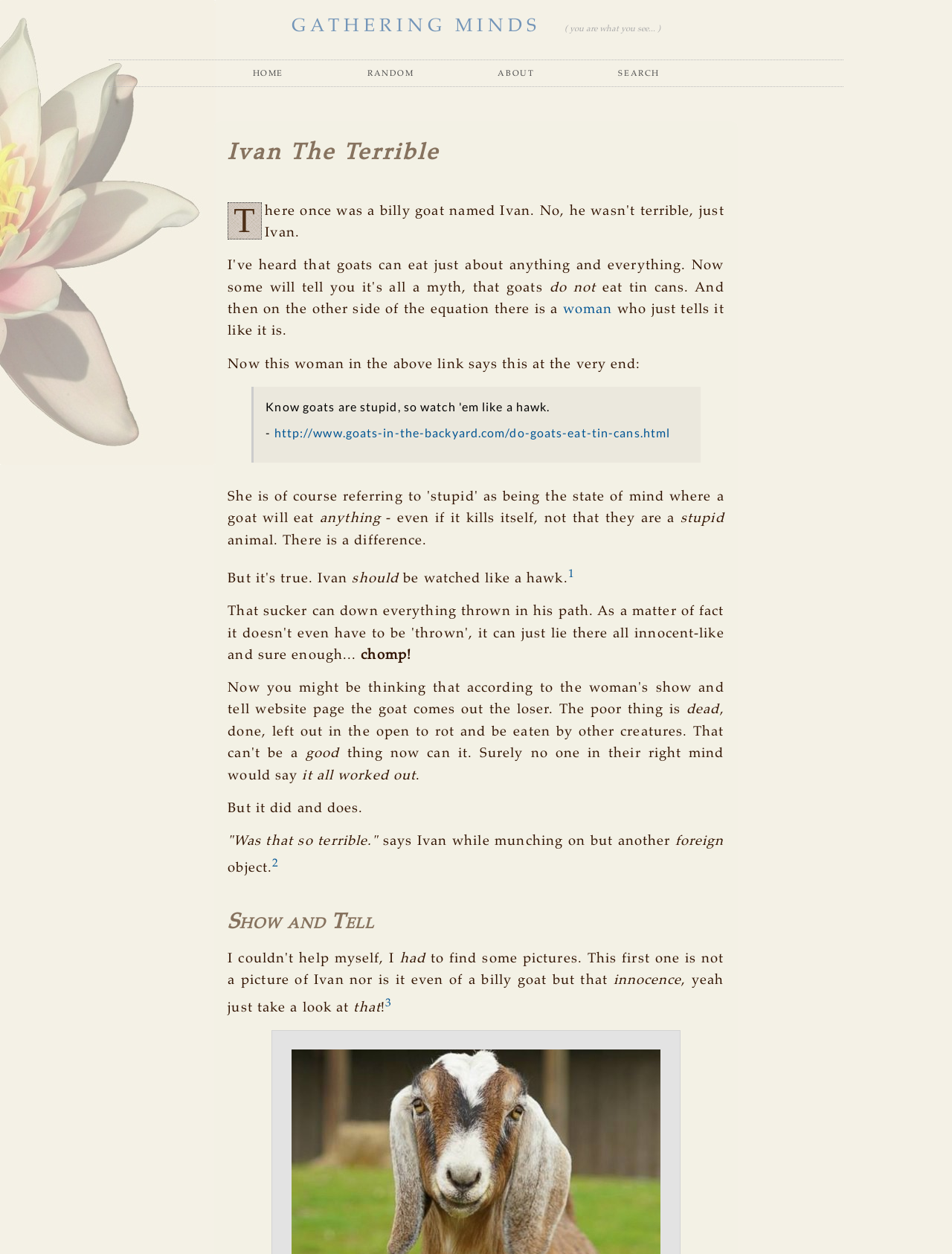Determine the bounding box coordinates of the UI element that matches the following description: "home". The coordinates should be four float numbers between 0 and 1 in the format [left, top, right, bottom].

[0.265, 0.053, 0.309, 0.067]